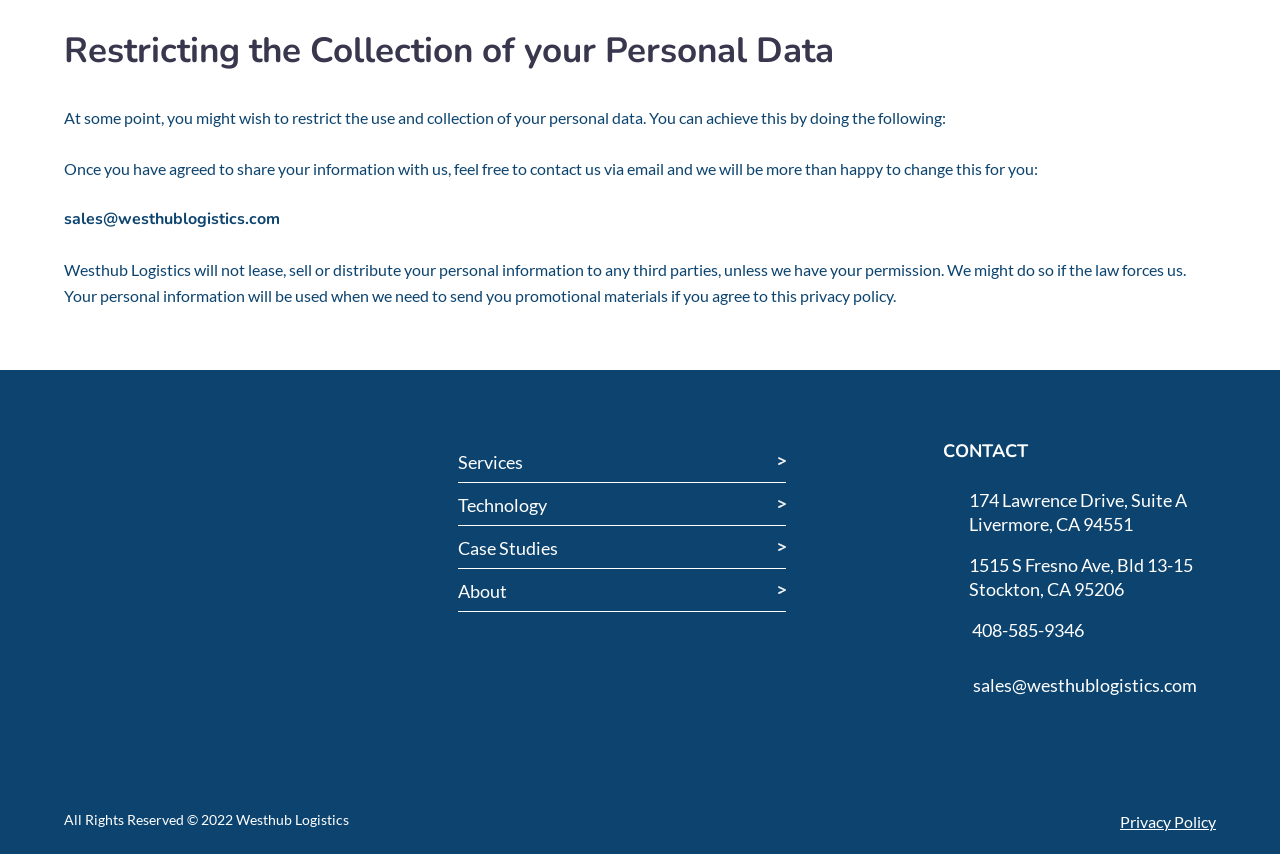Determine the bounding box coordinates of the element's region needed to click to follow the instruction: "Check the privacy policy". Provide these coordinates as four float numbers between 0 and 1, formatted as [left, top, right, bottom].

[0.875, 0.951, 0.95, 0.973]